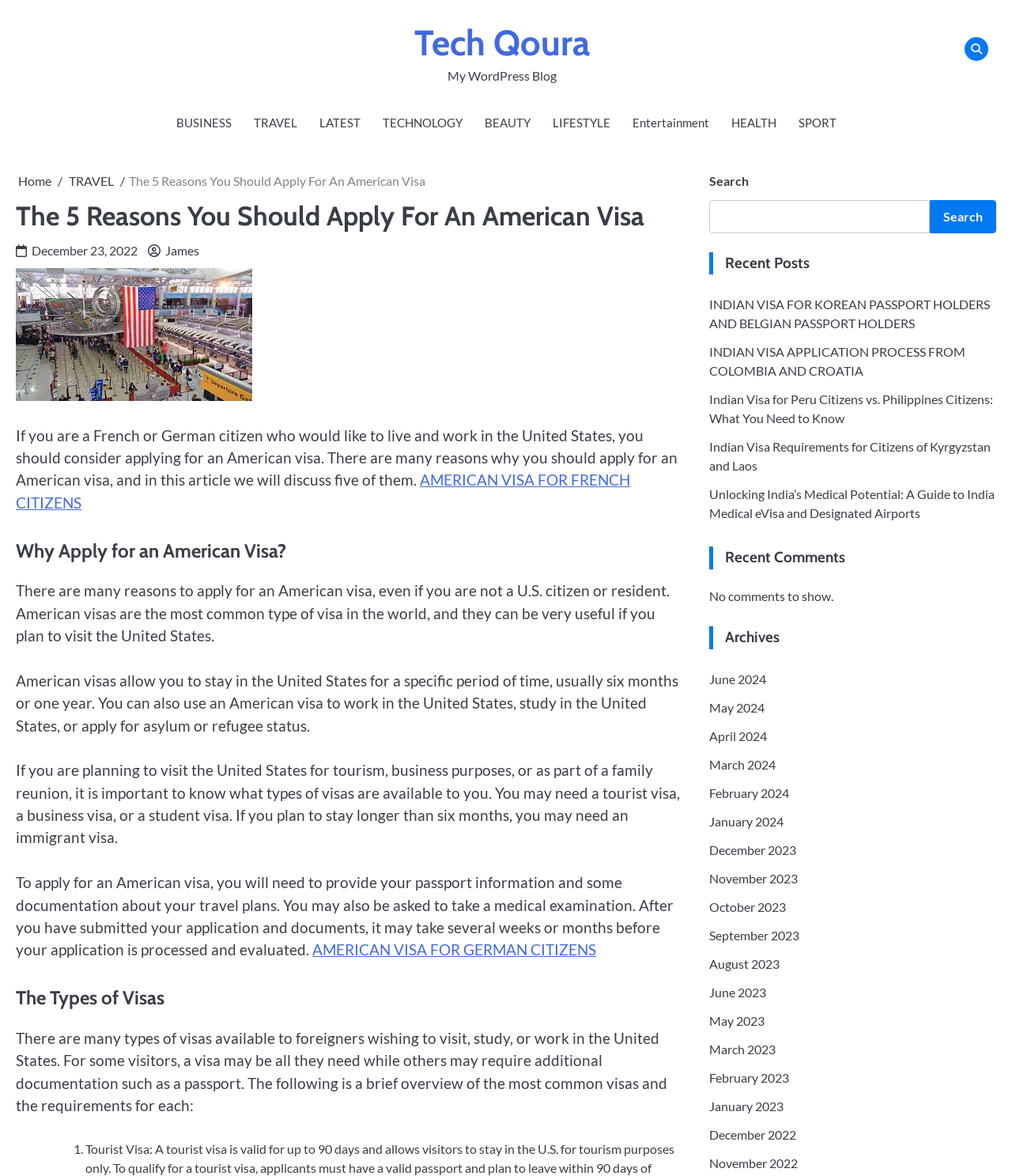Specify the bounding box coordinates of the area to click in order to follow the given instruction: "Click on the 'BUSINESS' link."

[0.163, 0.09, 0.239, 0.119]